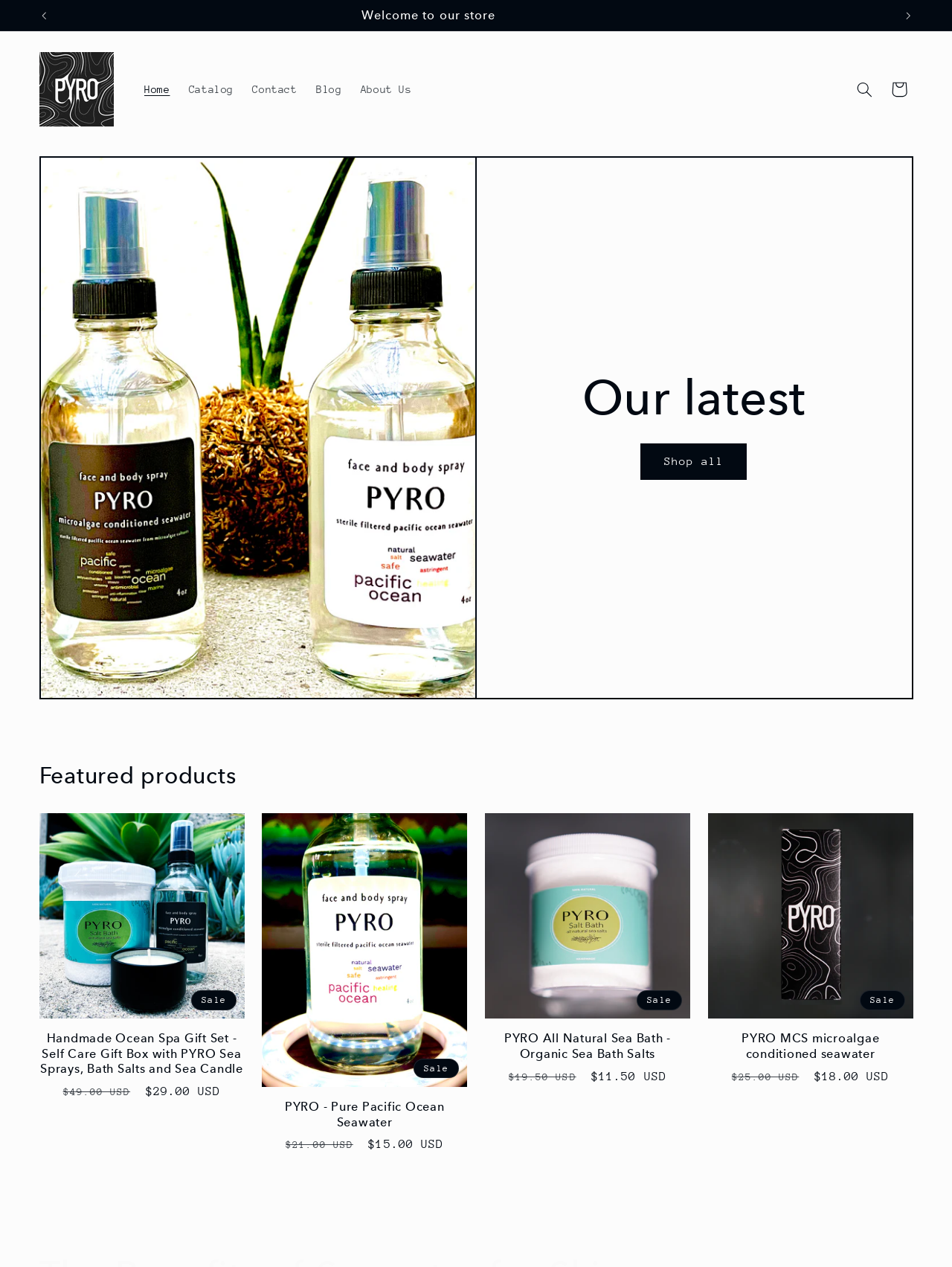Indicate the bounding box coordinates of the element that must be clicked to execute the instruction: "Search for products". The coordinates should be given as four float numbers between 0 and 1, i.e., [left, top, right, bottom].

[0.89, 0.057, 0.926, 0.084]